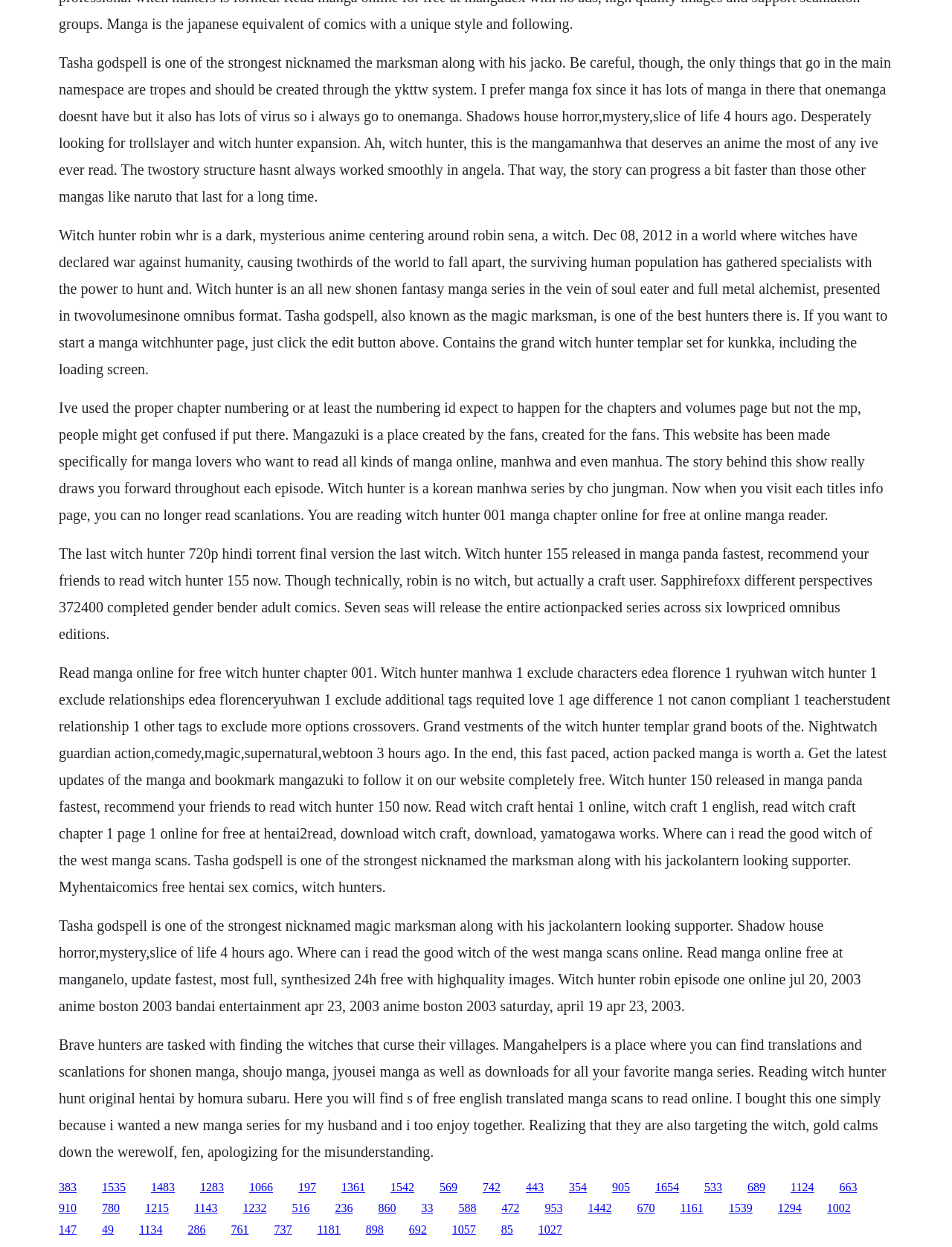Identify the bounding box for the given UI element using the description provided. Coordinates should be in the format (top-left x, top-left y, bottom-right x, bottom-right y) and must be between 0 and 1. Here is the description: 1027

[0.565, 0.981, 0.59, 0.991]